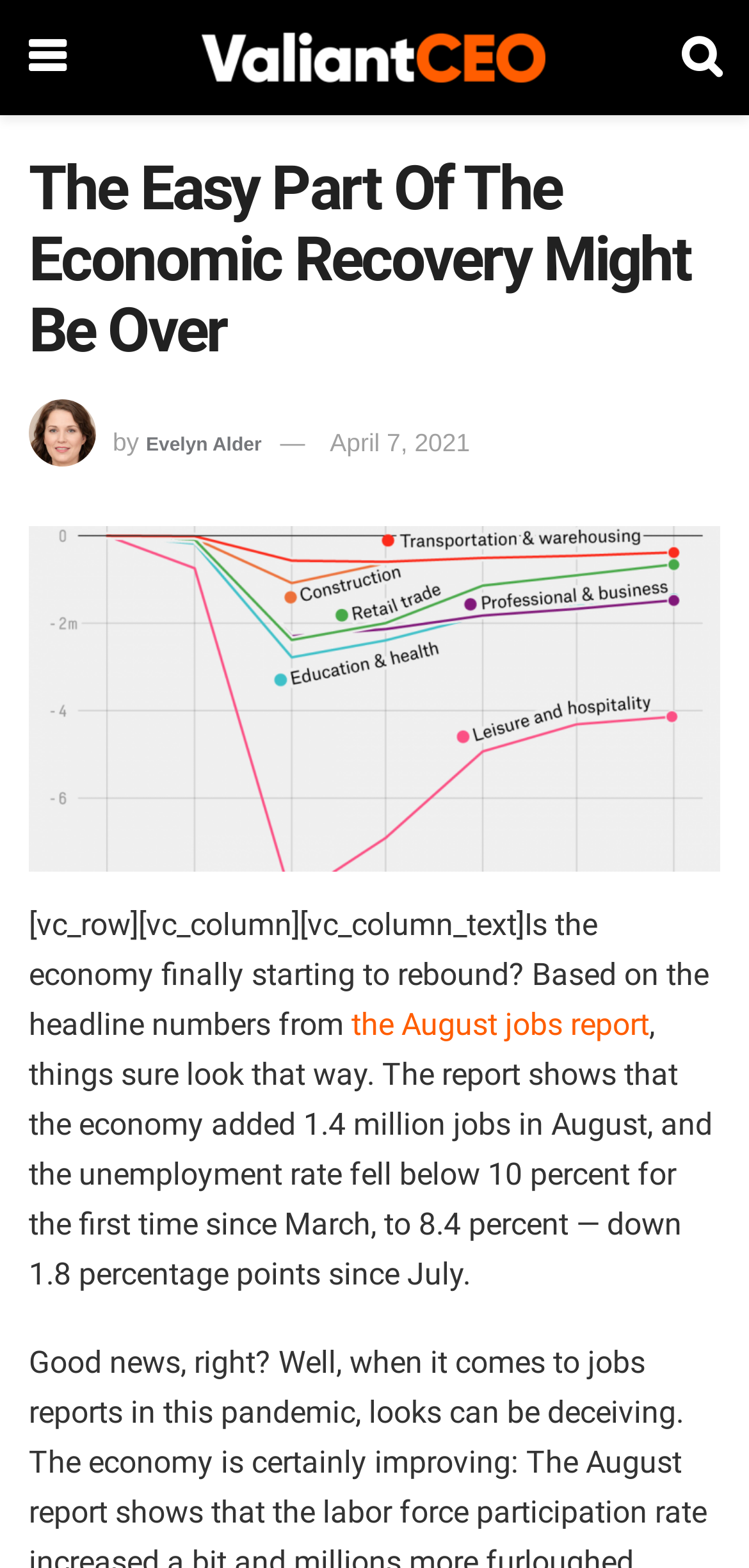What is the unemployment rate mentioned in the article?
Answer the question using a single word or phrase, according to the image.

8.4 percent